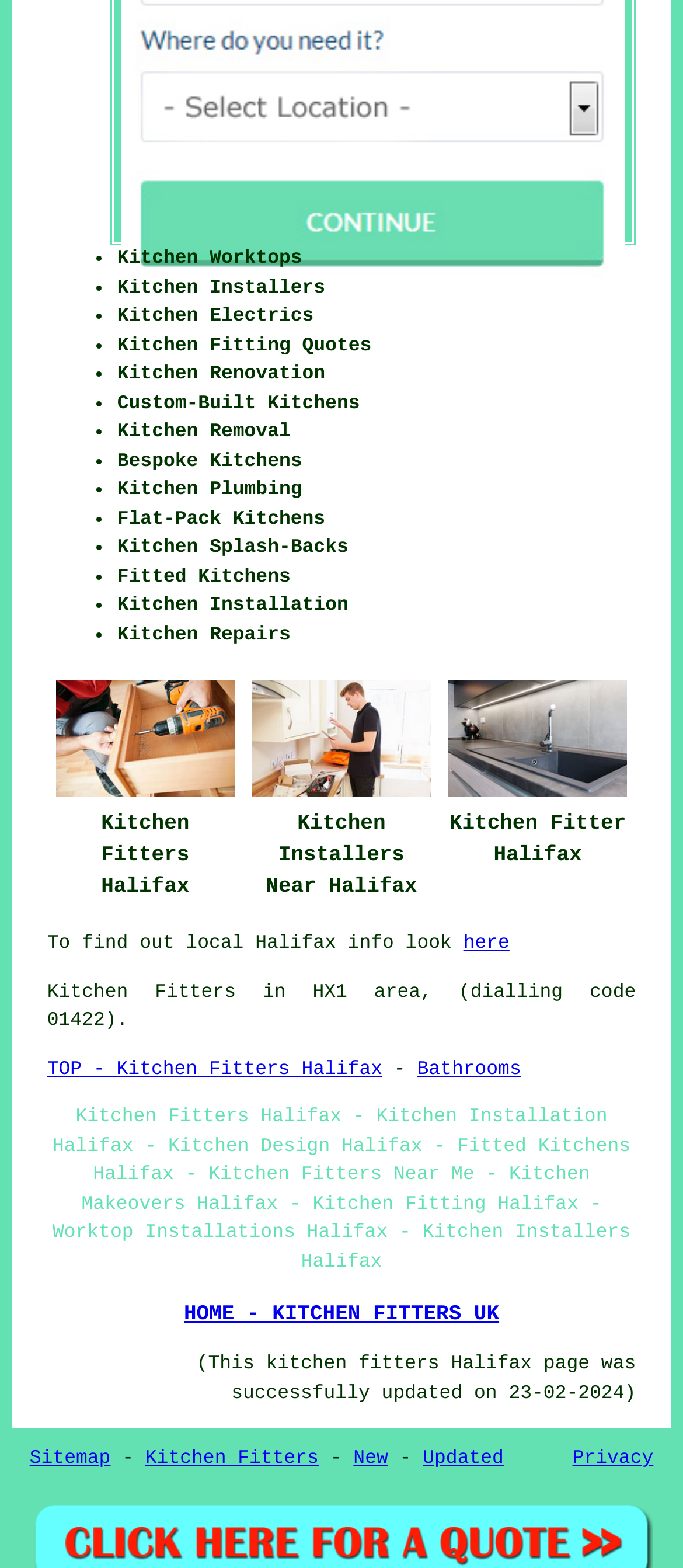Please find the bounding box coordinates of the clickable region needed to complete the following instruction: "Click on 'Kitchen Fitters'". The bounding box coordinates must consist of four float numbers between 0 and 1, i.e., [left, top, right, bottom].

[0.213, 0.924, 0.467, 0.938]